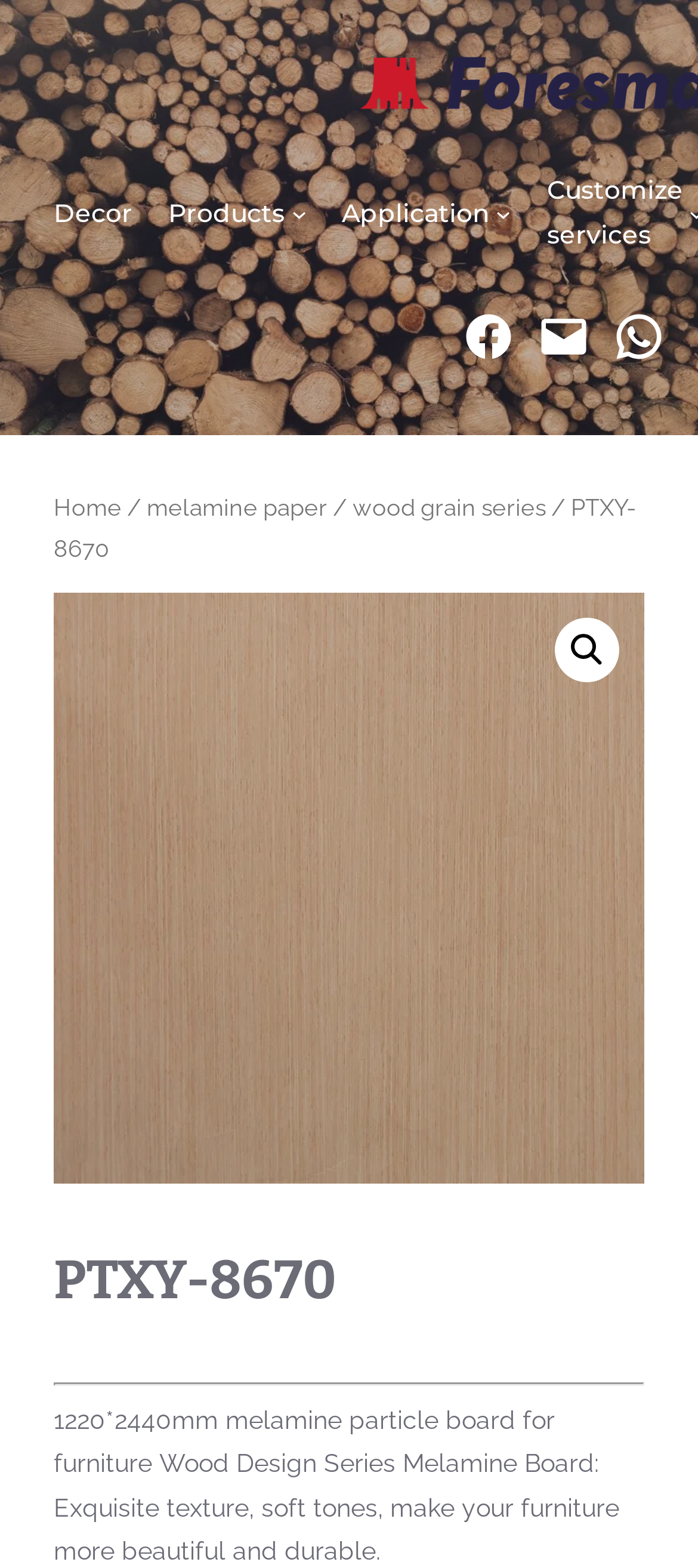Using the element description provided, determine the bounding box coordinates in the format (top-left x, top-left y, bottom-right x, bottom-right y). Ensure that all values are floating point numbers between 0 and 1. Element description: parent_node: Application aria-label="Application submenu"

[0.711, 0.131, 0.733, 0.141]